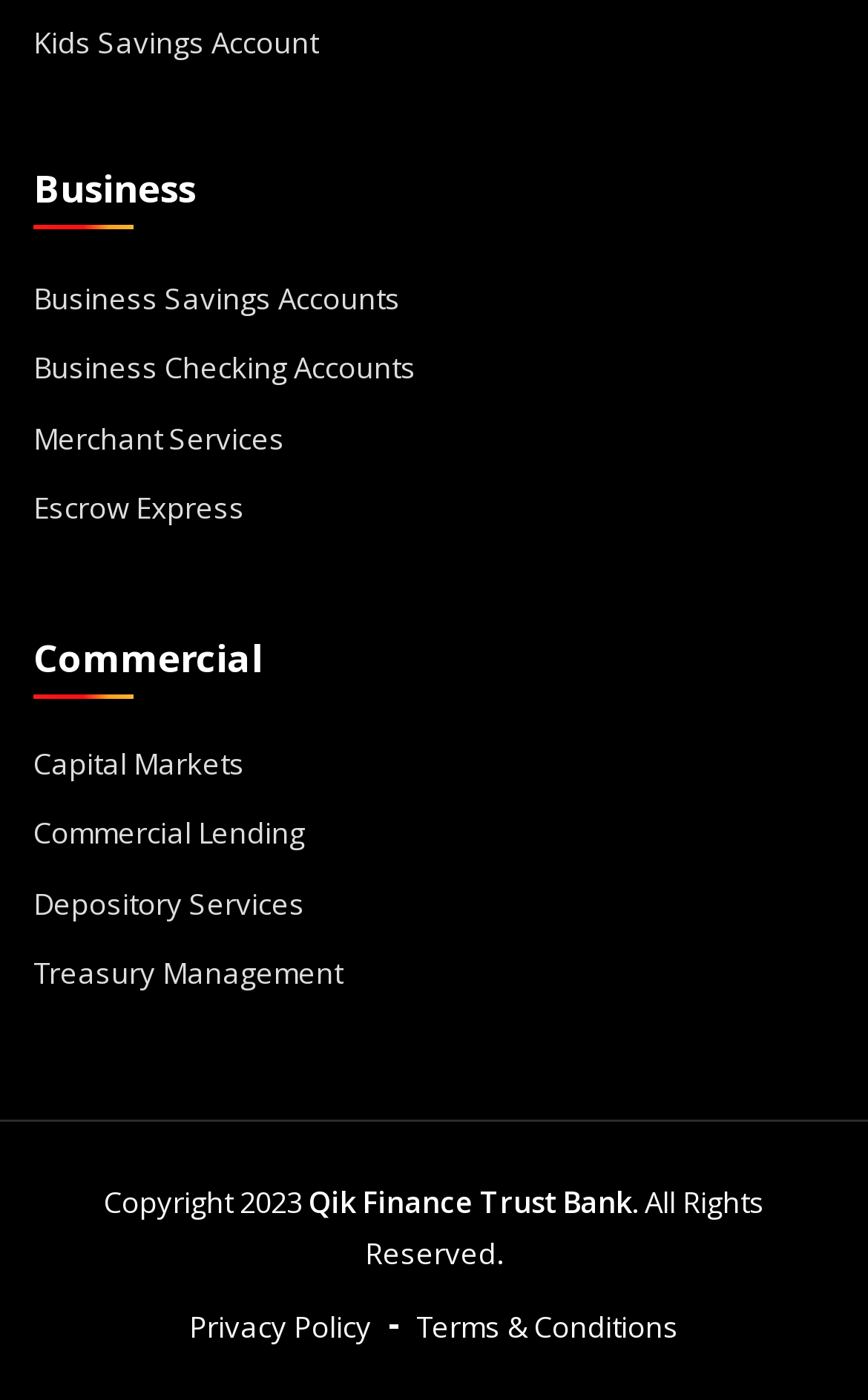What is the purpose of the 'Treasury Management' link?
Please use the visual content to give a single word or phrase answer.

Unknown